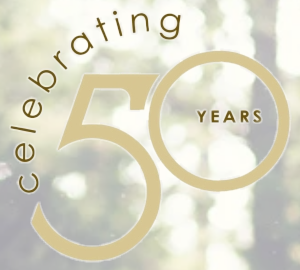What is the name of the organization being celebrated?
Using the image, provide a concise answer in one word or a short phrase.

OLCAA